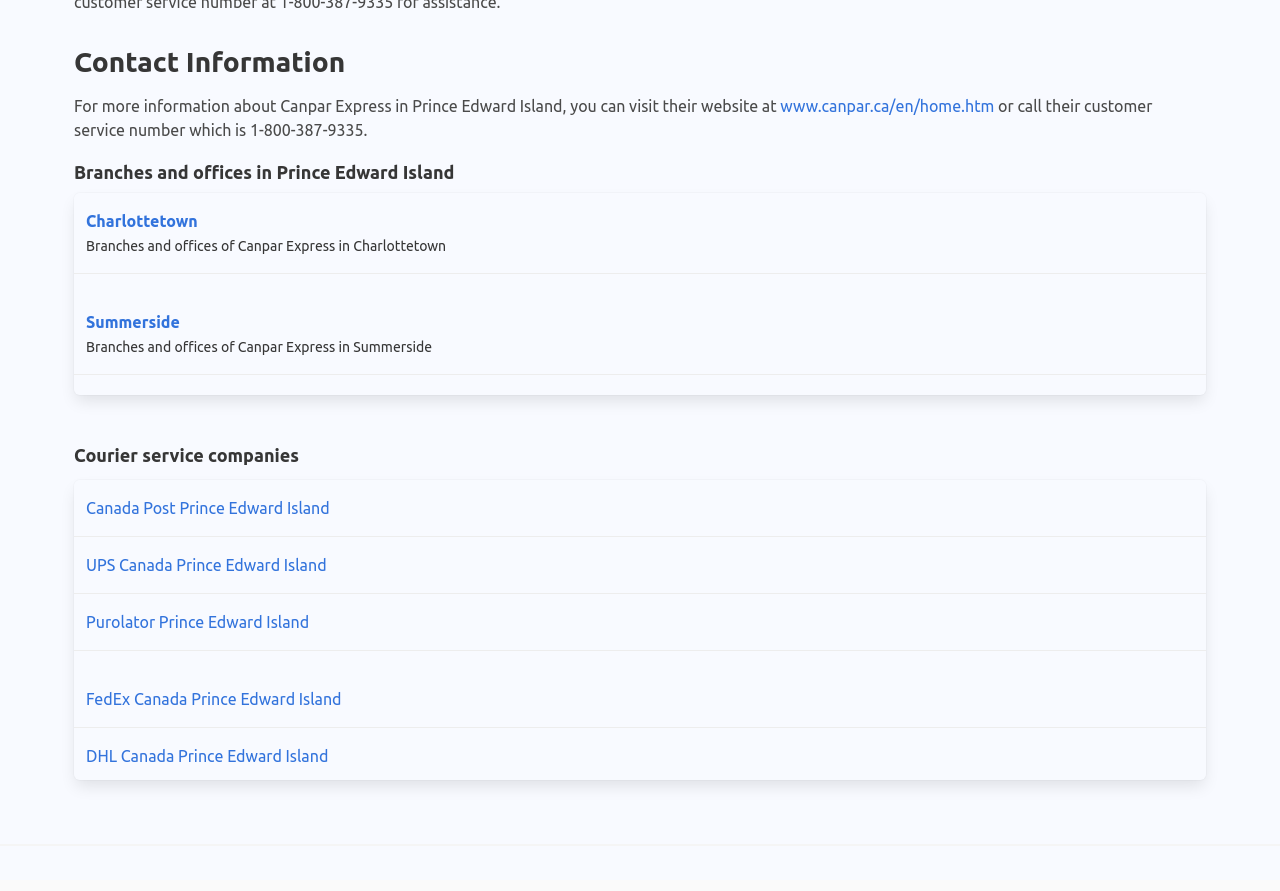Identify the bounding box for the UI element specified in this description: "DHL Canada Prince Edward Island". The coordinates must be four float numbers between 0 and 1, formatted as [left, top, right, bottom].

[0.058, 0.817, 0.942, 0.881]